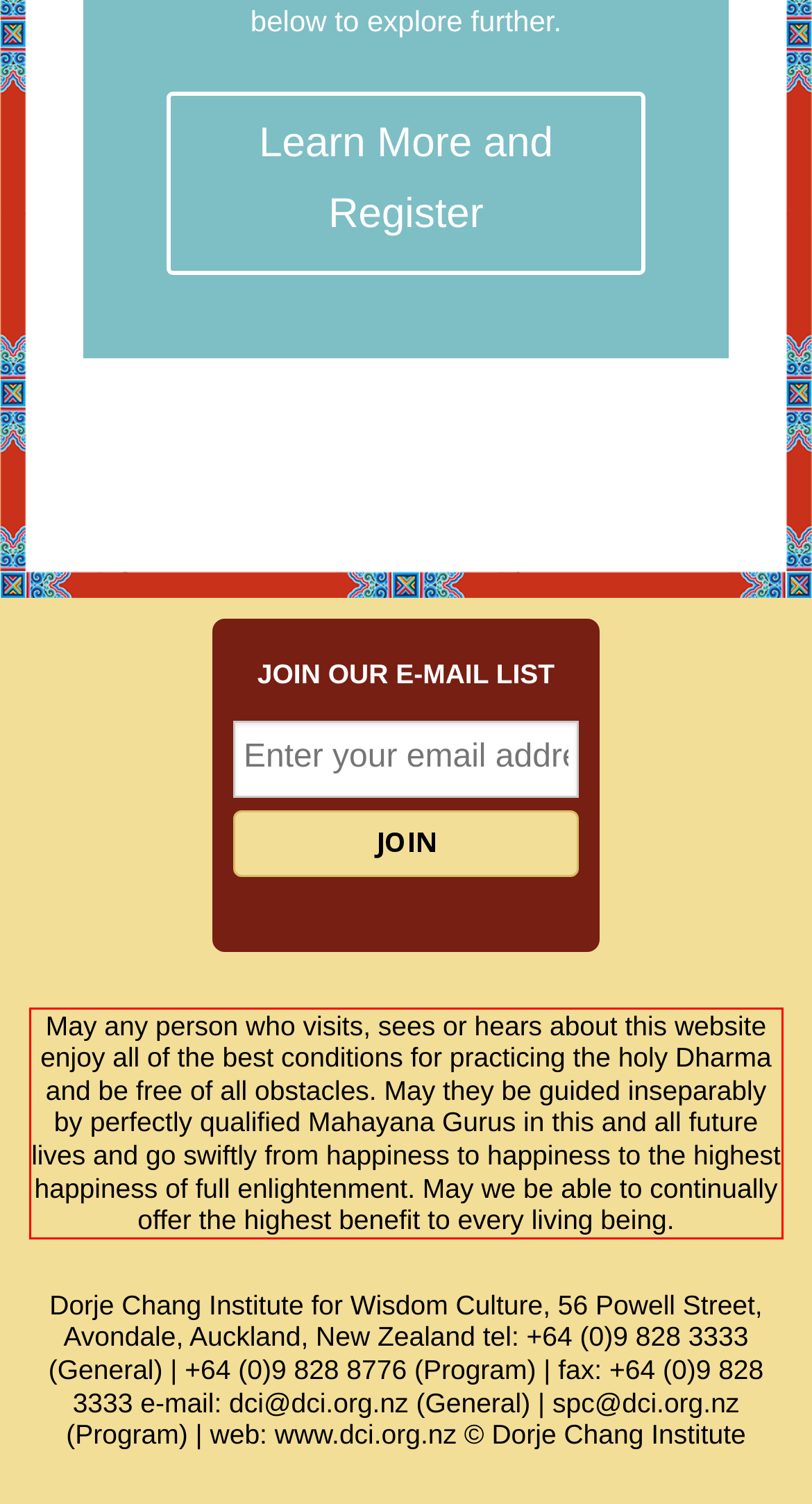Given a webpage screenshot, identify the text inside the red bounding box using OCR and extract it.

May any person who visits, sees or hears about this website enjoy all of the best conditions for practicing the holy Dharma and be free of all obstacles. May they be guided inseparably by perfectly qualified Mahayana Gurus in this and all future lives and go swiftly from happiness to happiness to the highest happiness of full enlightenment. May we be able to continually offer the highest benefit to every living being.